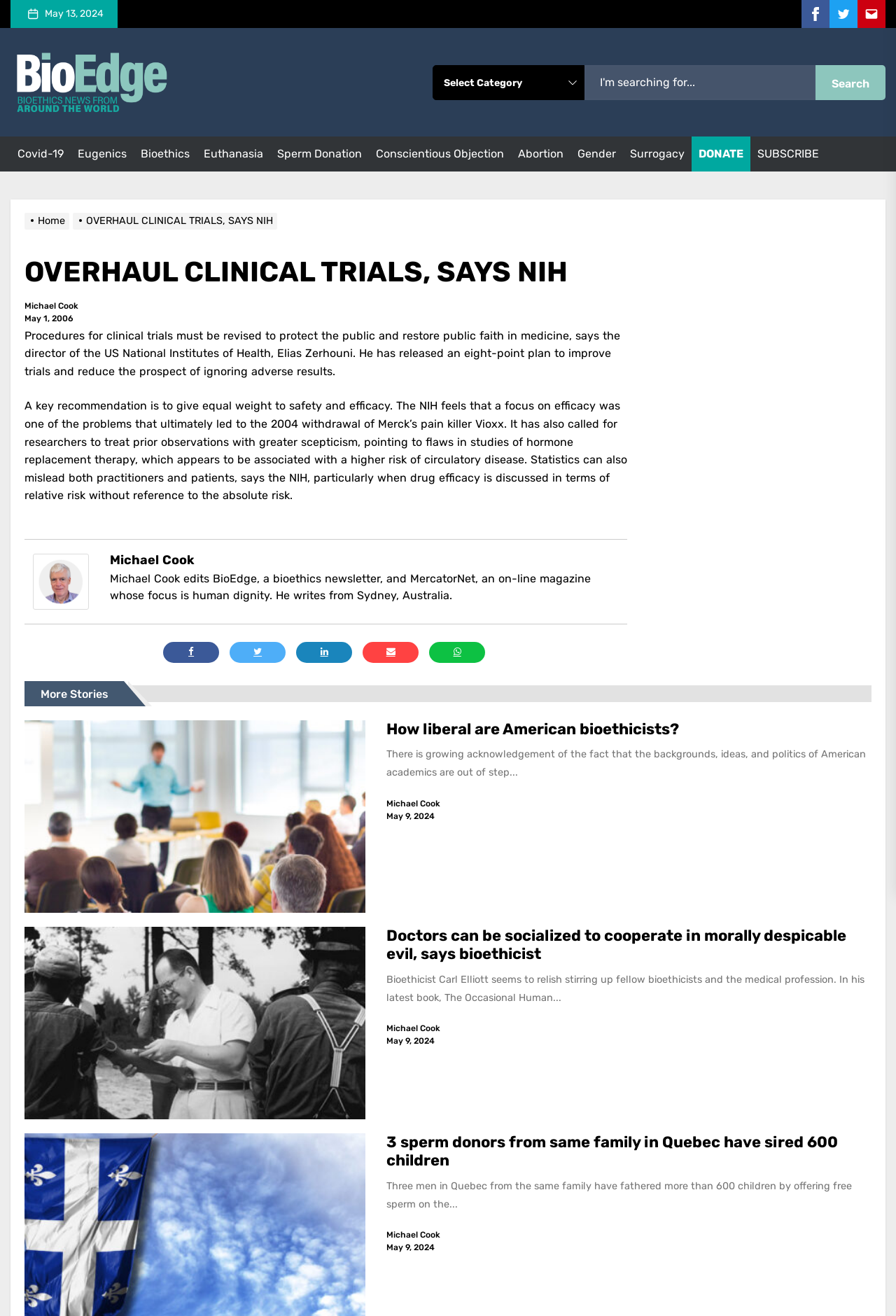Provide a single word or phrase answer to the question: 
What is the date of the article 'OVERHAUL CLINICAL TRIALS, SAYS NIH'?

May 1, 2006